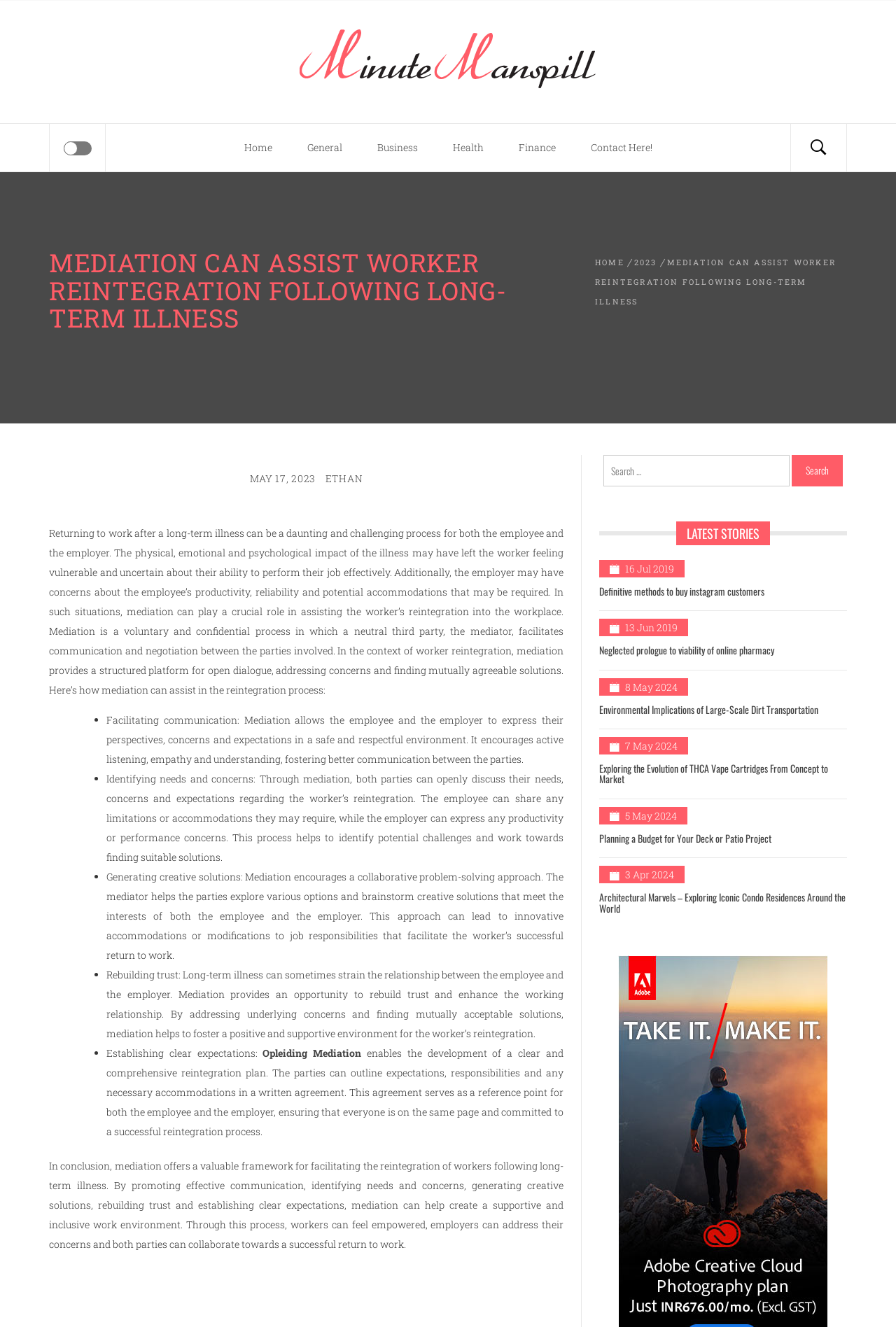Can you determine the bounding box coordinates of the area that needs to be clicked to fulfill the following instruction: "Click on the 'Home' link"?

[0.253, 0.093, 0.323, 0.129]